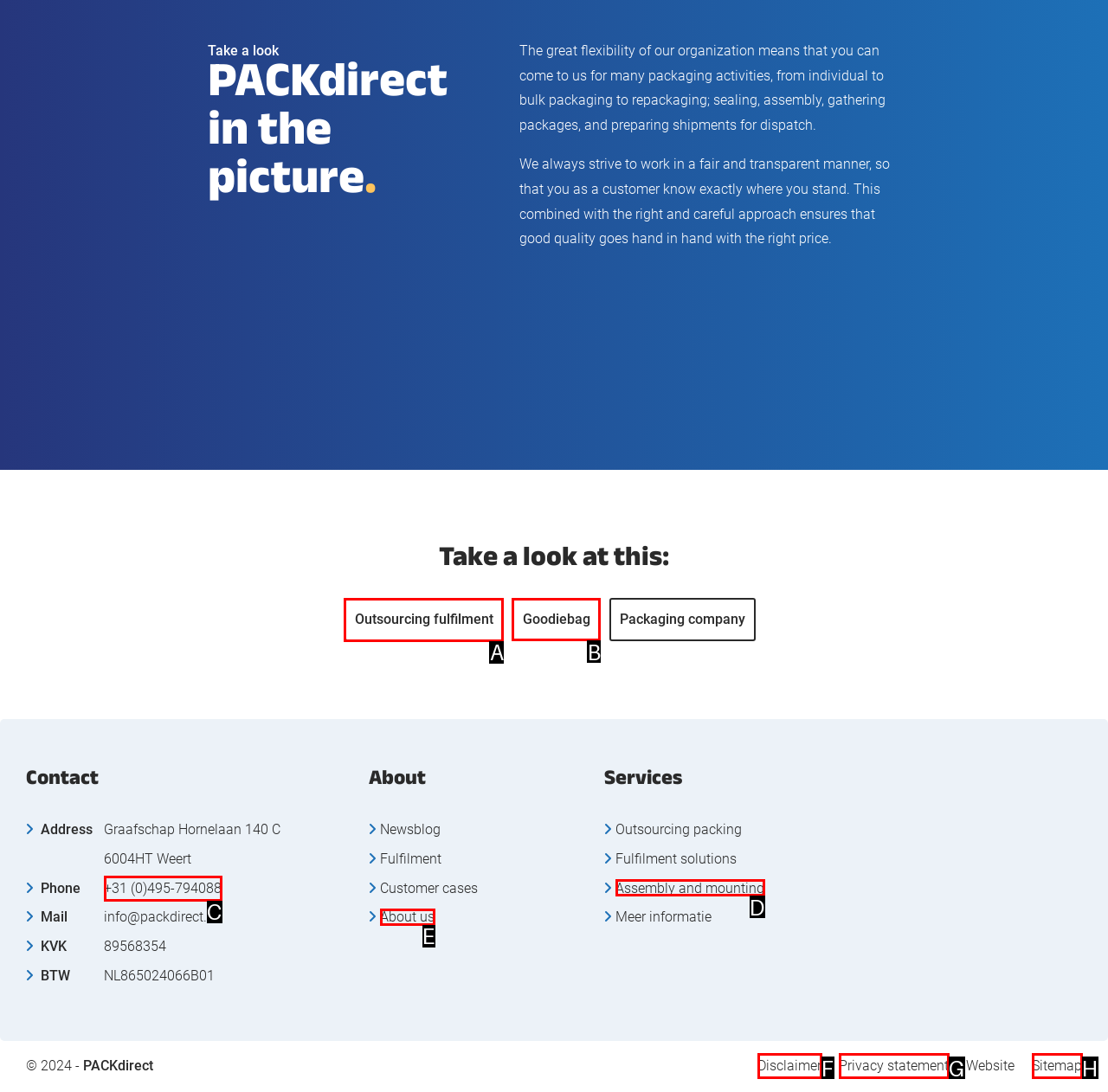Identify the HTML element you need to click to achieve the task: Visit 'Goodiebag'. Respond with the corresponding letter of the option.

B